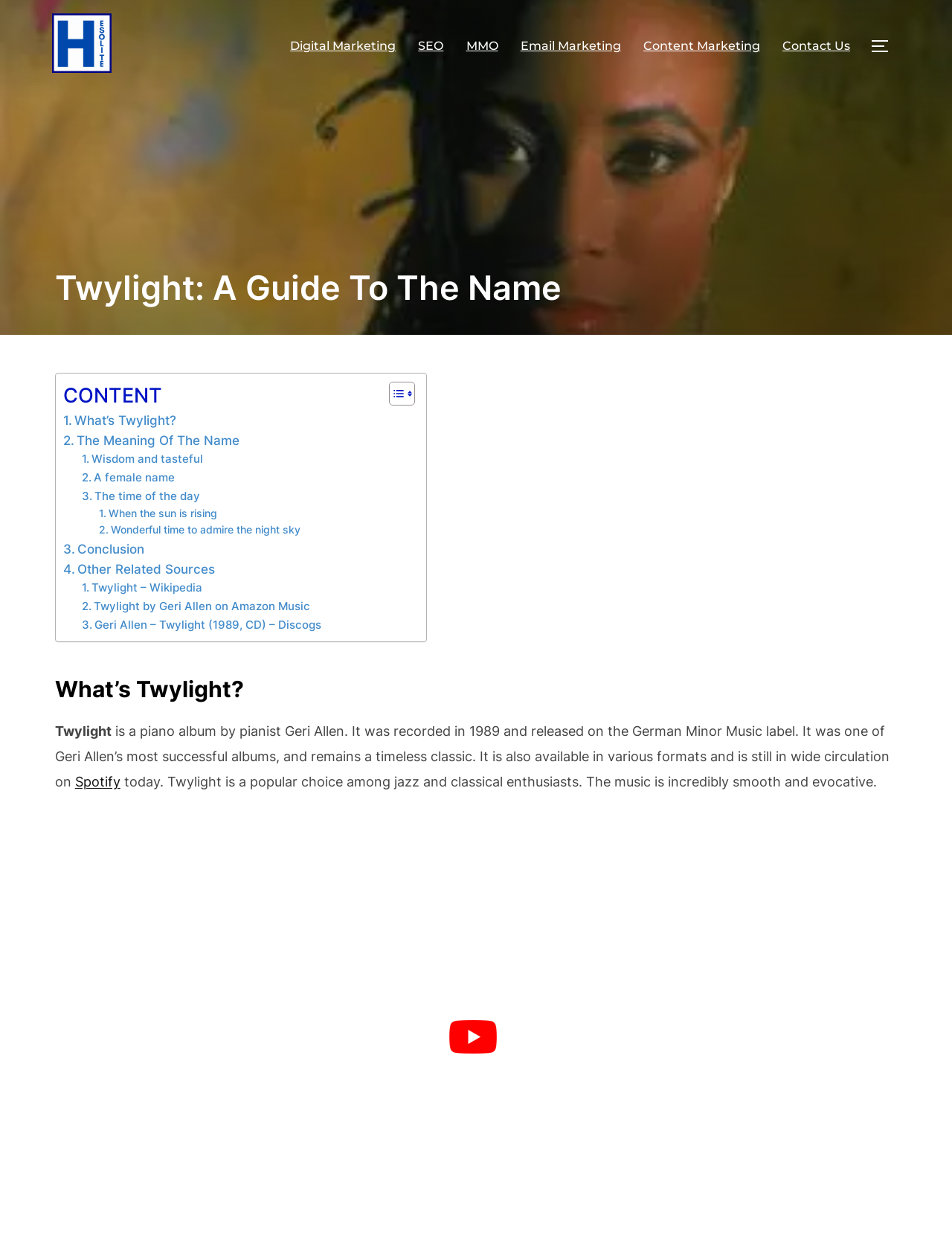What is the name of the pianist who recorded the album Twylight?
Please give a detailed and elaborate answer to the question.

I found the answer by looking at the text description of the webpage, which mentions 'Twylight is a piano album by pianist Geri Allen.'